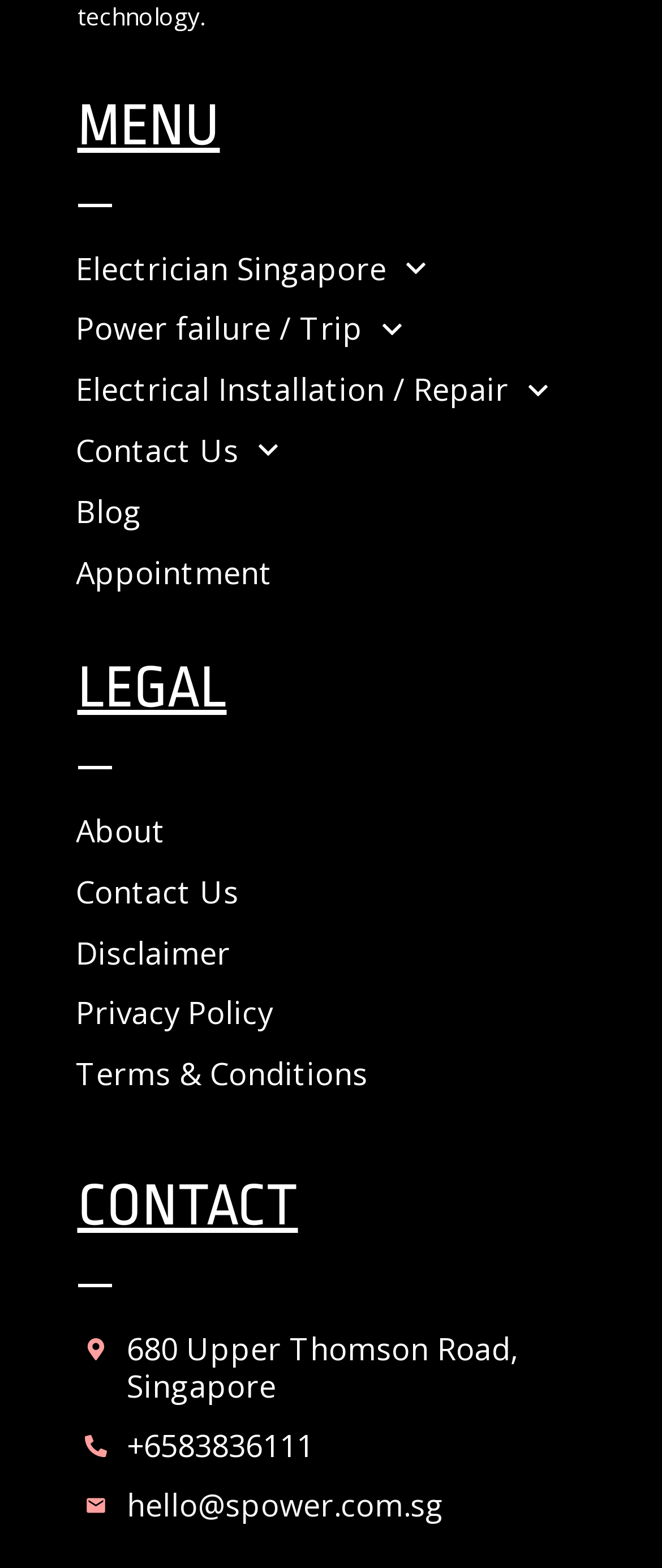Specify the bounding box coordinates of the element's area that should be clicked to execute the given instruction: "View Blog". The coordinates should be four float numbers between 0 and 1, i.e., [left, top, right, bottom].

[0.114, 0.311, 0.214, 0.342]